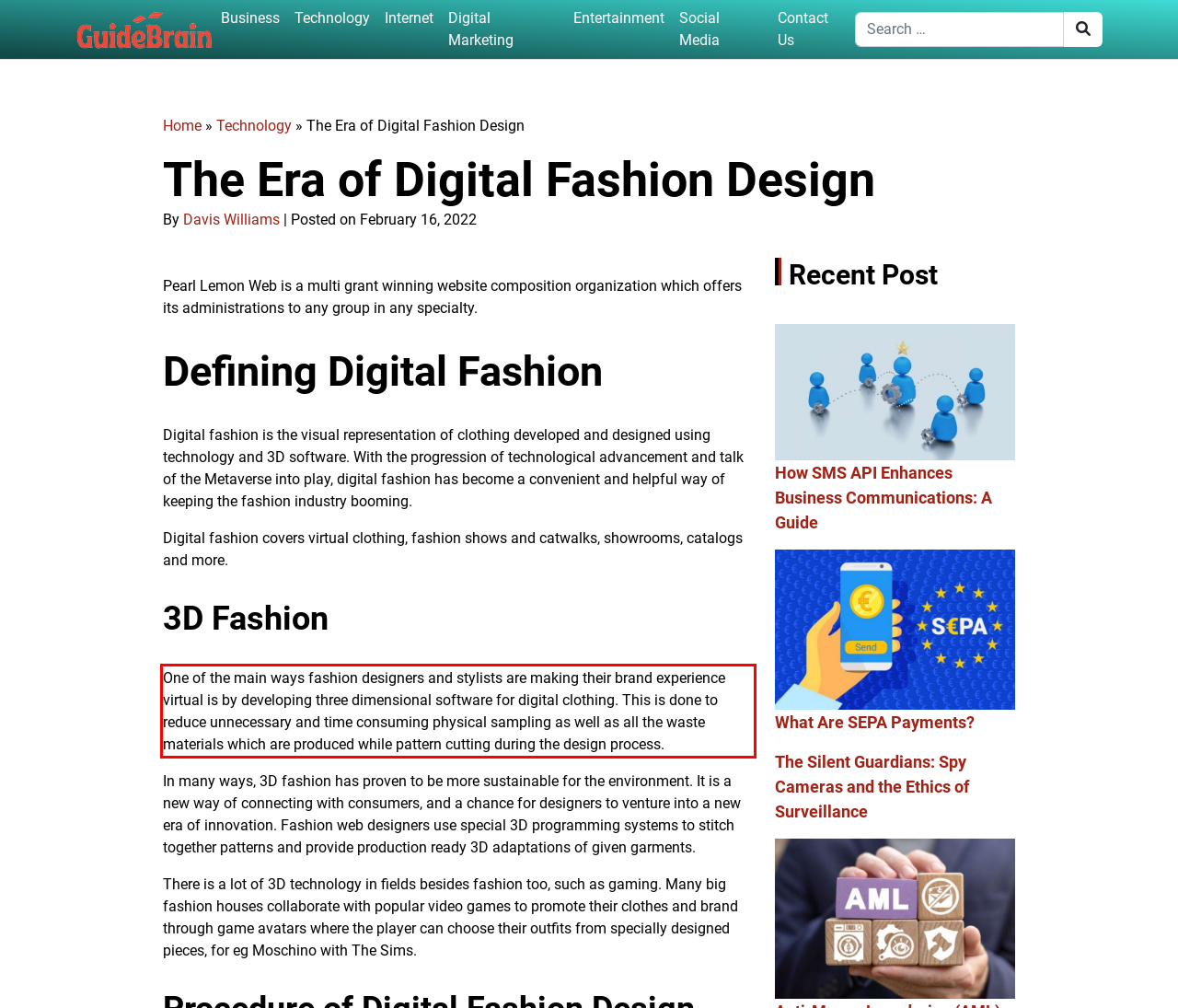Identify the red bounding box in the webpage screenshot and perform OCR to generate the text content enclosed.

One of the main ways fashion designers and stylists are making their brand experience virtual is by developing three dimensional software for digital clothing. This is done to reduce unnecessary and time consuming physical sampling as well as all the waste materials which are produced while pattern cutting during the design process.